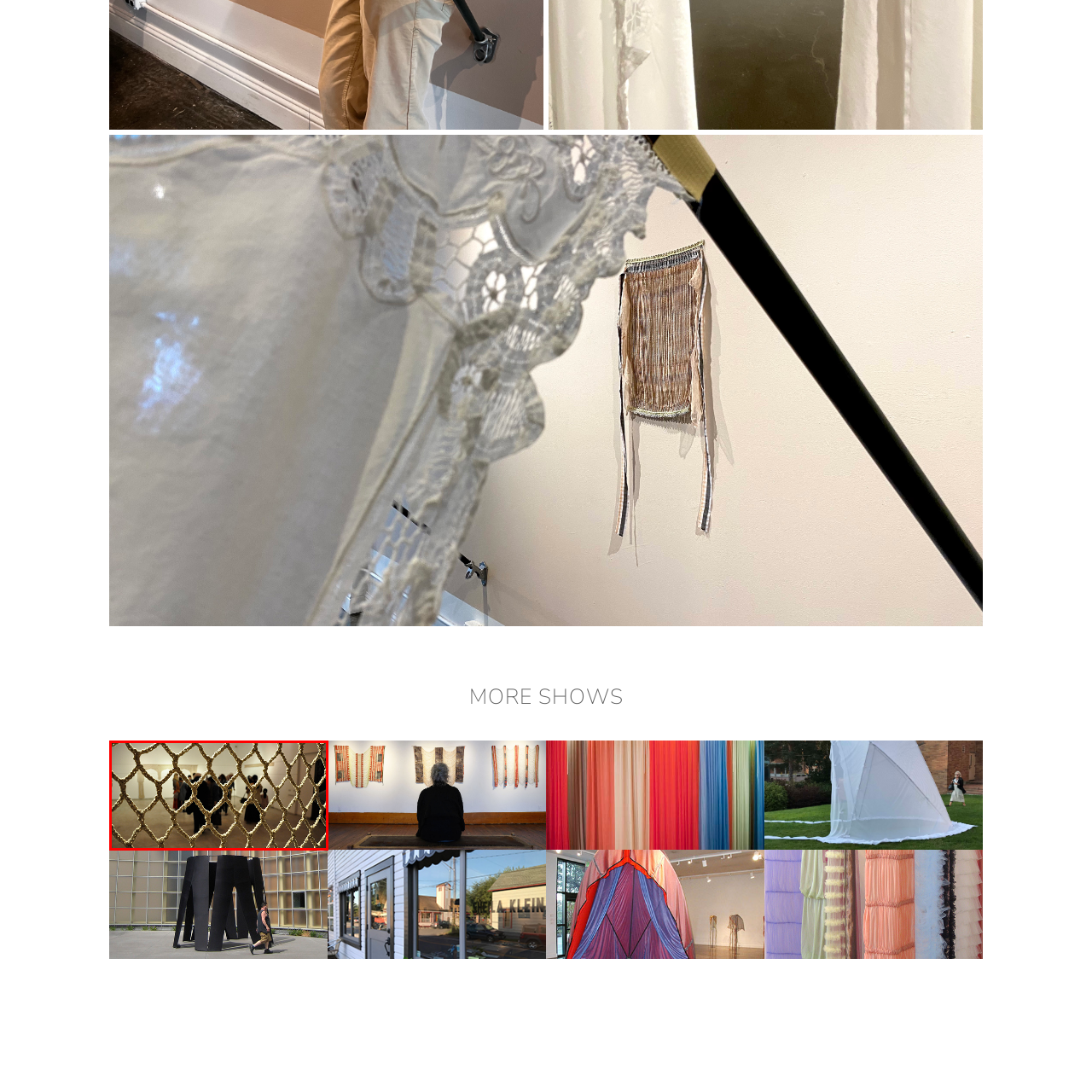Examine the red-bounded region in the image and describe it in detail.

The image features a captivating view of an art gallery, with a delicate and intricate golden netting in the foreground that adds a layer of texture and depth to the scene. Behind the net, visitors are gathered, their silhouettes forming a dynamic composition against the soft, neutral backdrop of the gallery walls. The figures appear engaged in conversation or contemplation, hinting at an ongoing exhibition. The contrast between the fine, woven details of the net and the blurred outlines of the attendees evokes a sense of both separation and connection, inviting viewers to ponder the relationship between the observer and the observed in the realm of art.